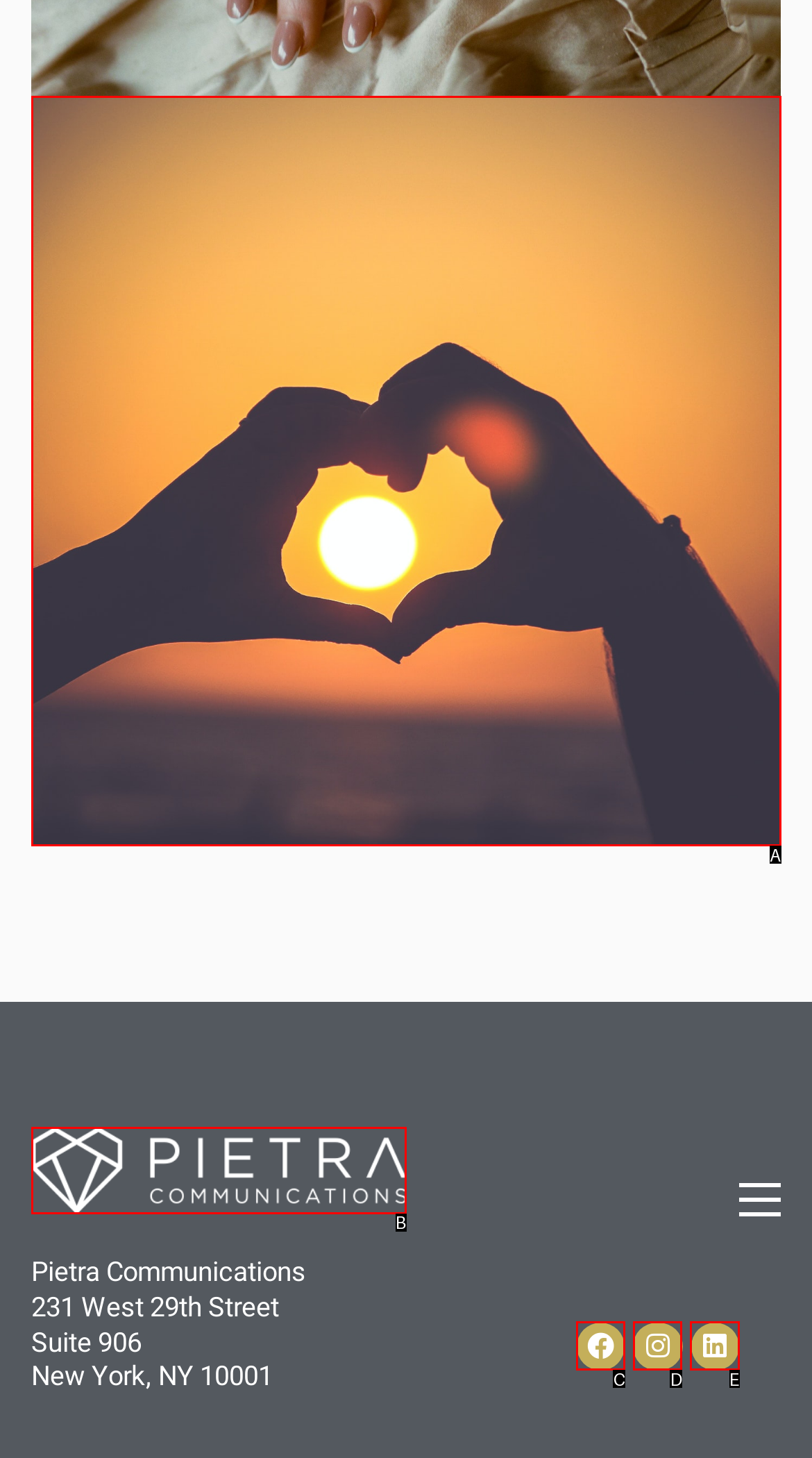Select the HTML element that matches the description: alt="logo". Provide the letter of the chosen option as your answer.

B